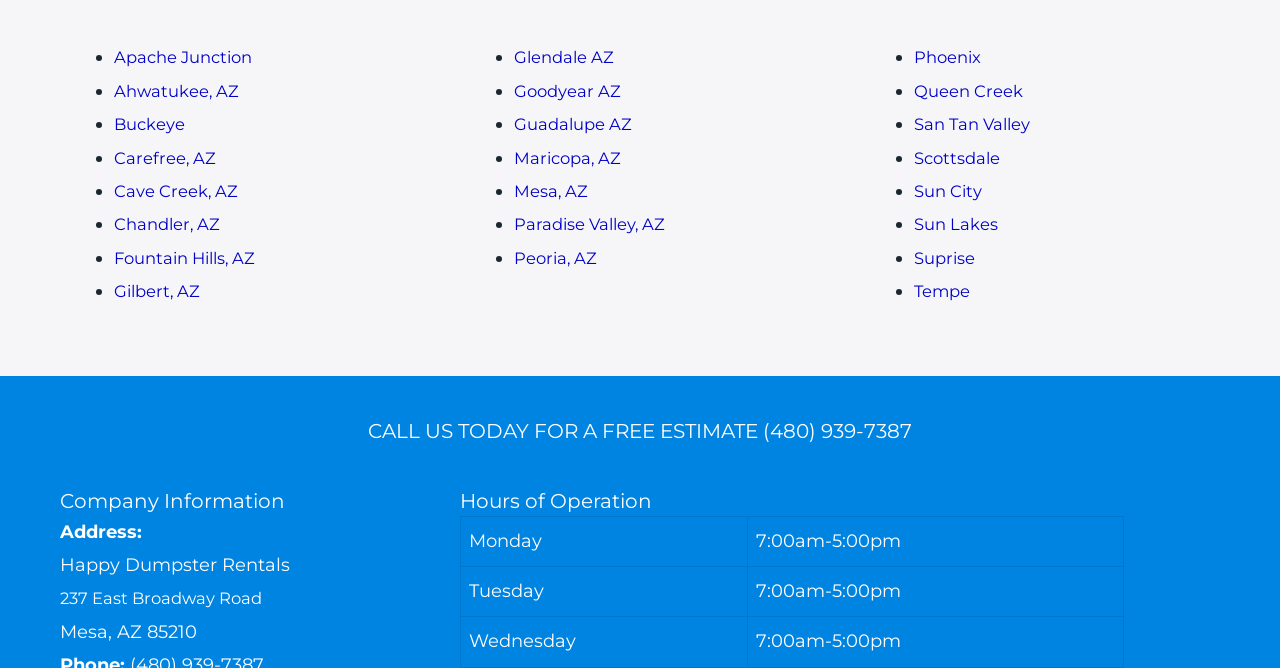Find the bounding box coordinates of the clickable region needed to perform the following instruction: "Call the phone number". The coordinates should be provided as four float numbers between 0 and 1, i.e., [left, top, right, bottom].

[0.098, 0.93, 0.206, 0.963]